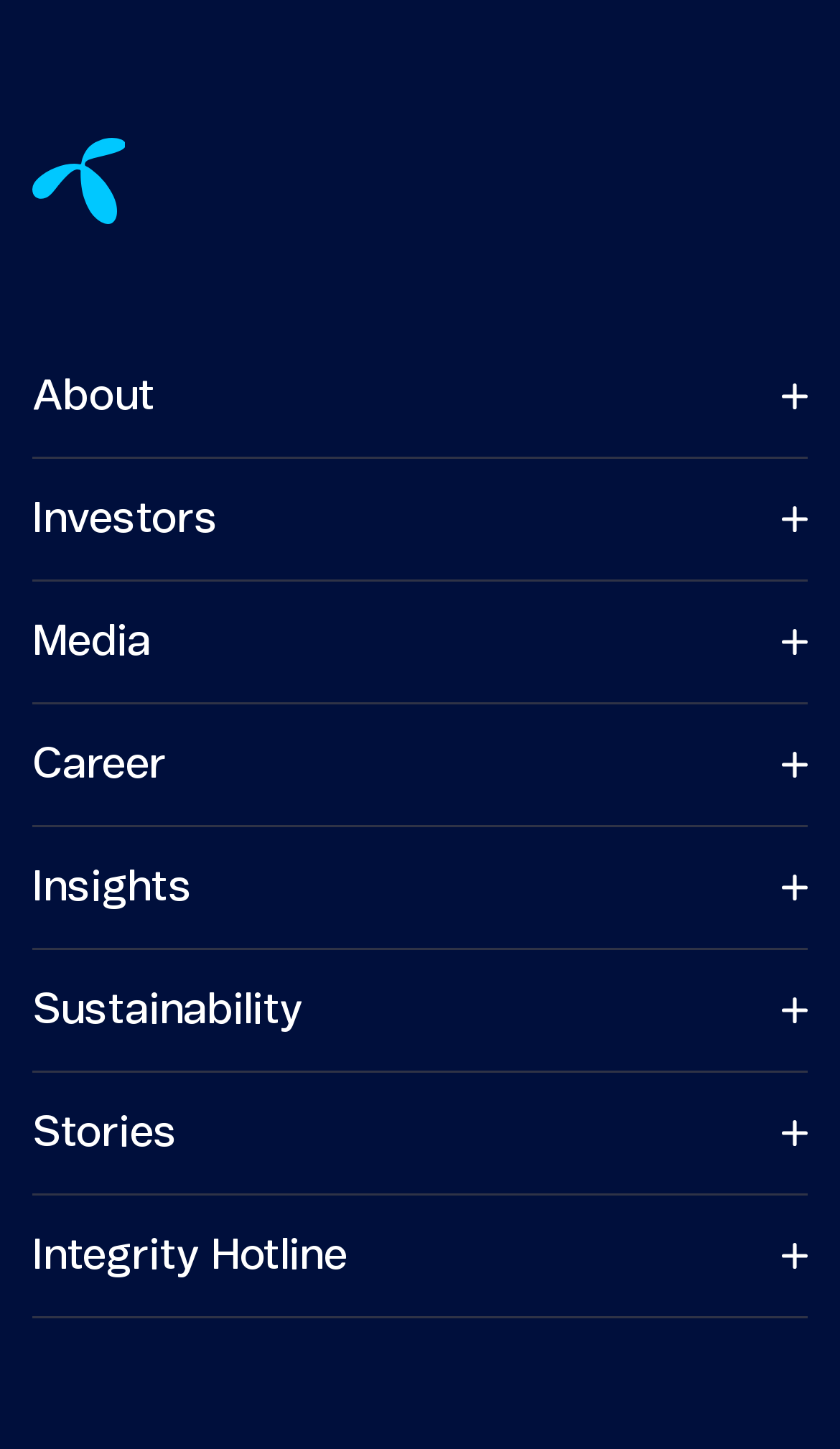How many image elements are on the webpage?
Answer with a single word or short phrase according to what you see in the image.

9